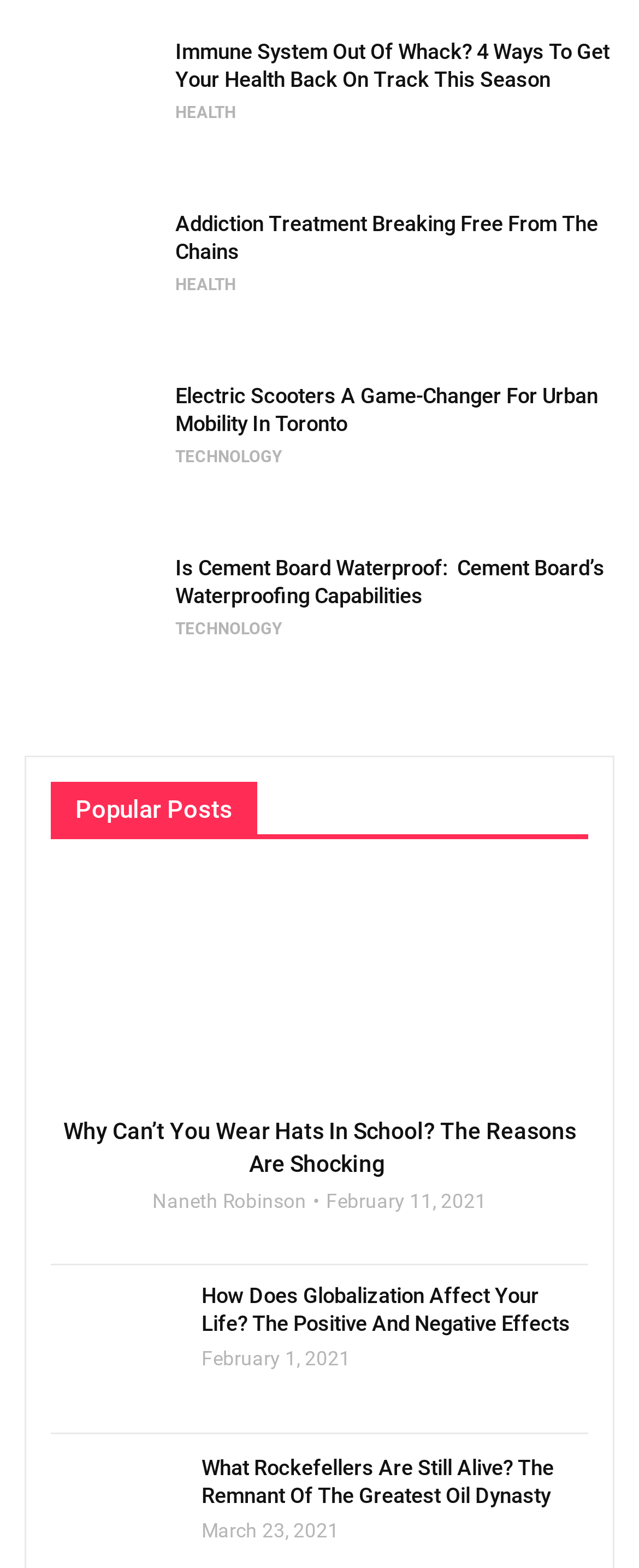How many images are associated with the article 'Addiction Treatment Breaking Free From The Chains'?
Please provide a single word or phrase based on the screenshot.

2